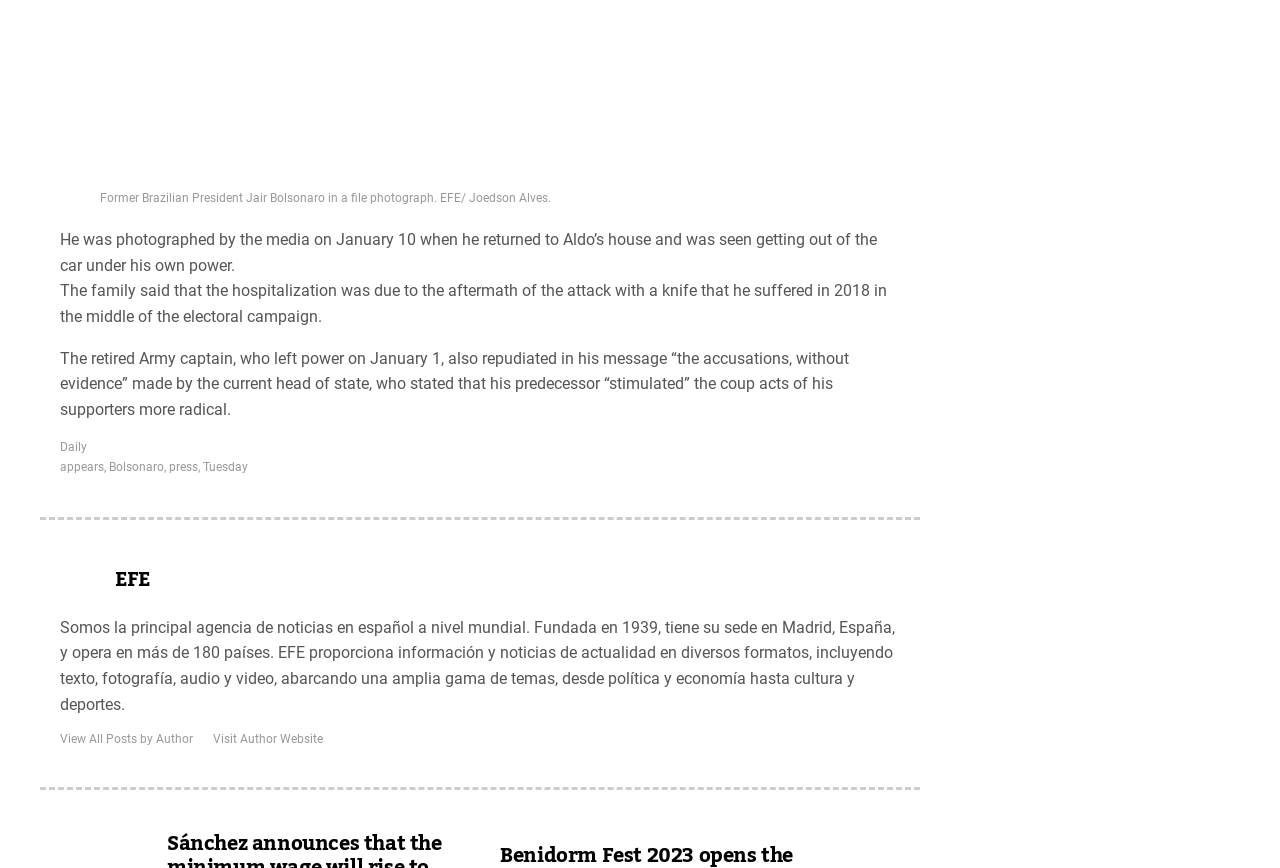What is the reason for Jair Bolsonaro's hospitalization?
Refer to the image and provide a detailed answer to the question.

The answer can be found in the StaticText element which states 'The family said that the hospitalization was due to the aftermath of the attack with a knife that he suffered in 2018 in the middle of the electoral campaign.'